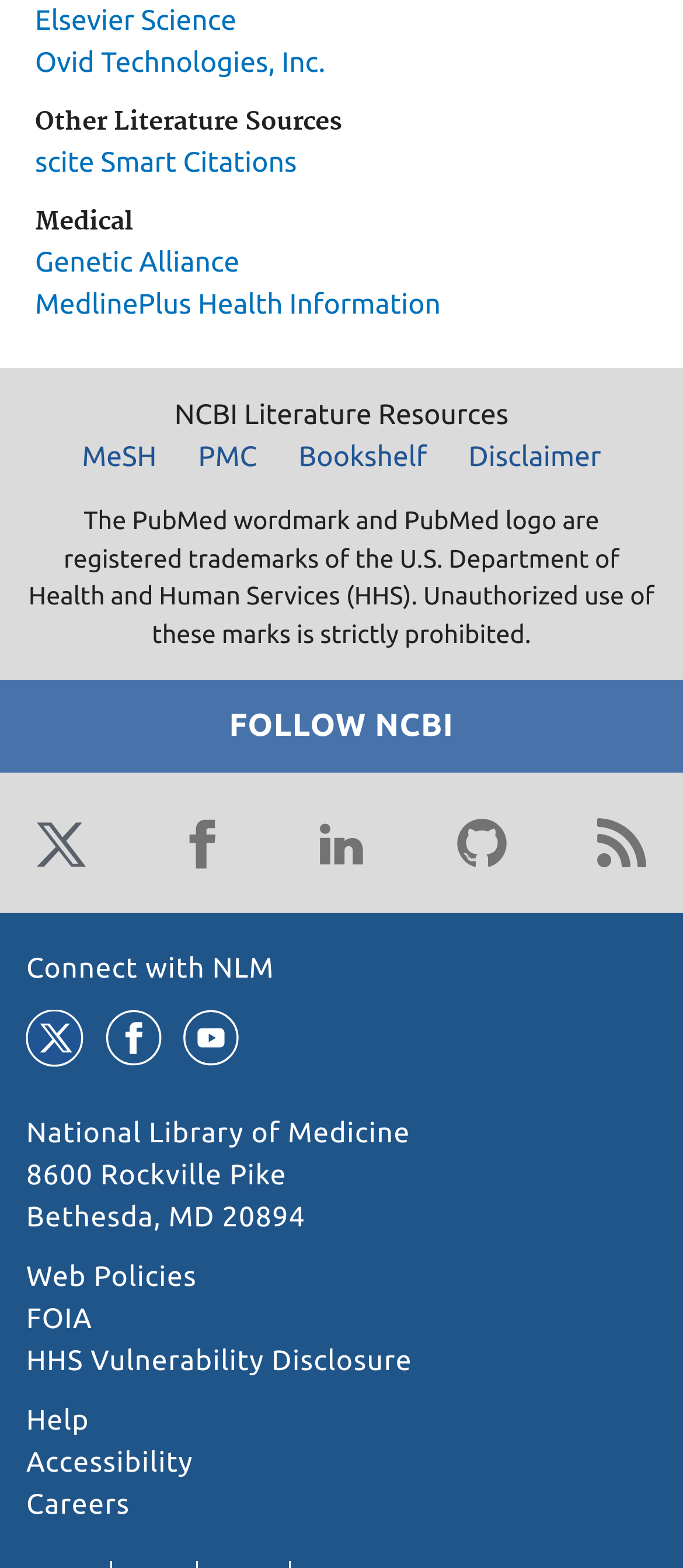Select the bounding box coordinates of the element I need to click to carry out the following instruction: "View National Library of Medicine".

[0.038, 0.713, 0.601, 0.733]